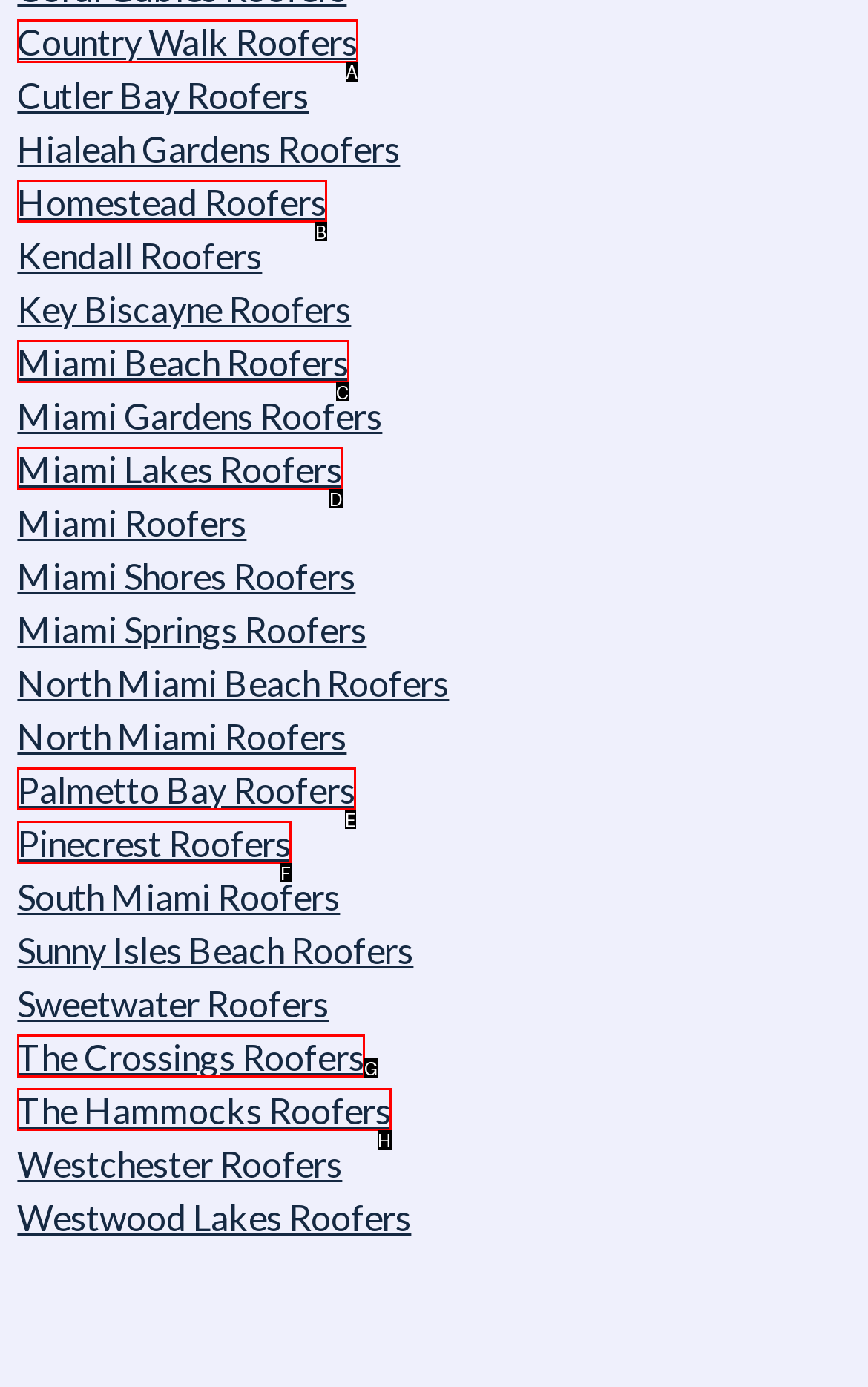Choose the letter of the UI element necessary for this task: Click on Country Walk Roofers
Answer with the correct letter.

A